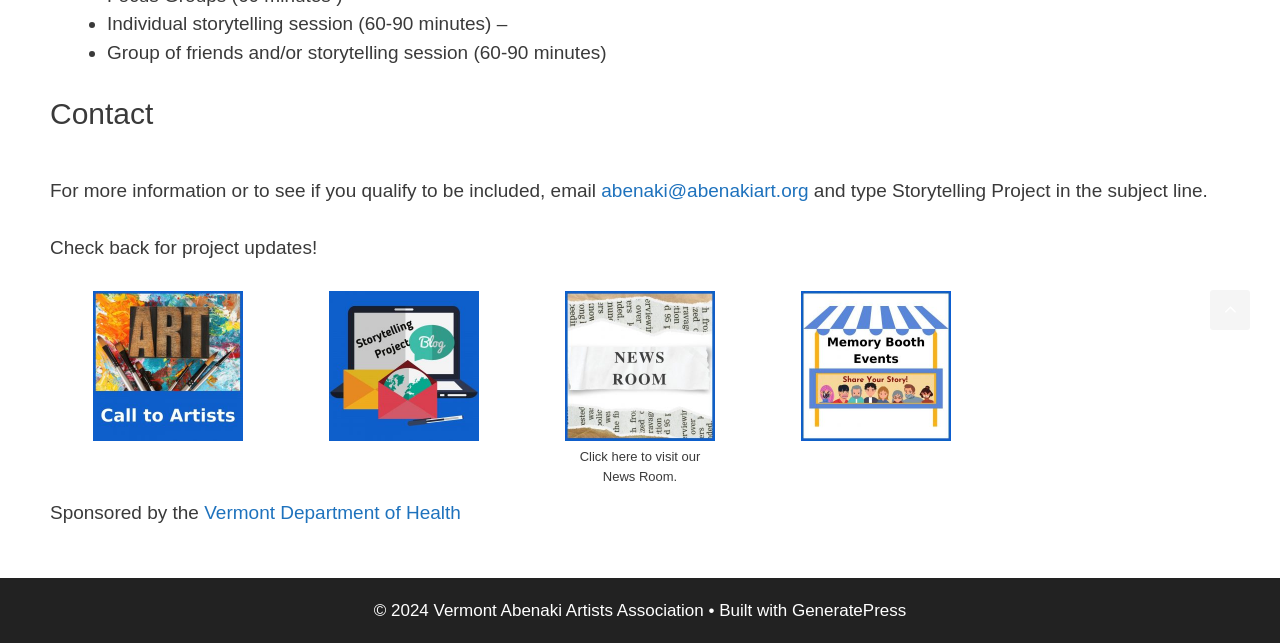Please identify the bounding box coordinates of the clickable region that I should interact with to perform the following instruction: "Scroll back to top". The coordinates should be expressed as four float numbers between 0 and 1, i.e., [left, top, right, bottom].

[0.945, 0.451, 0.977, 0.513]